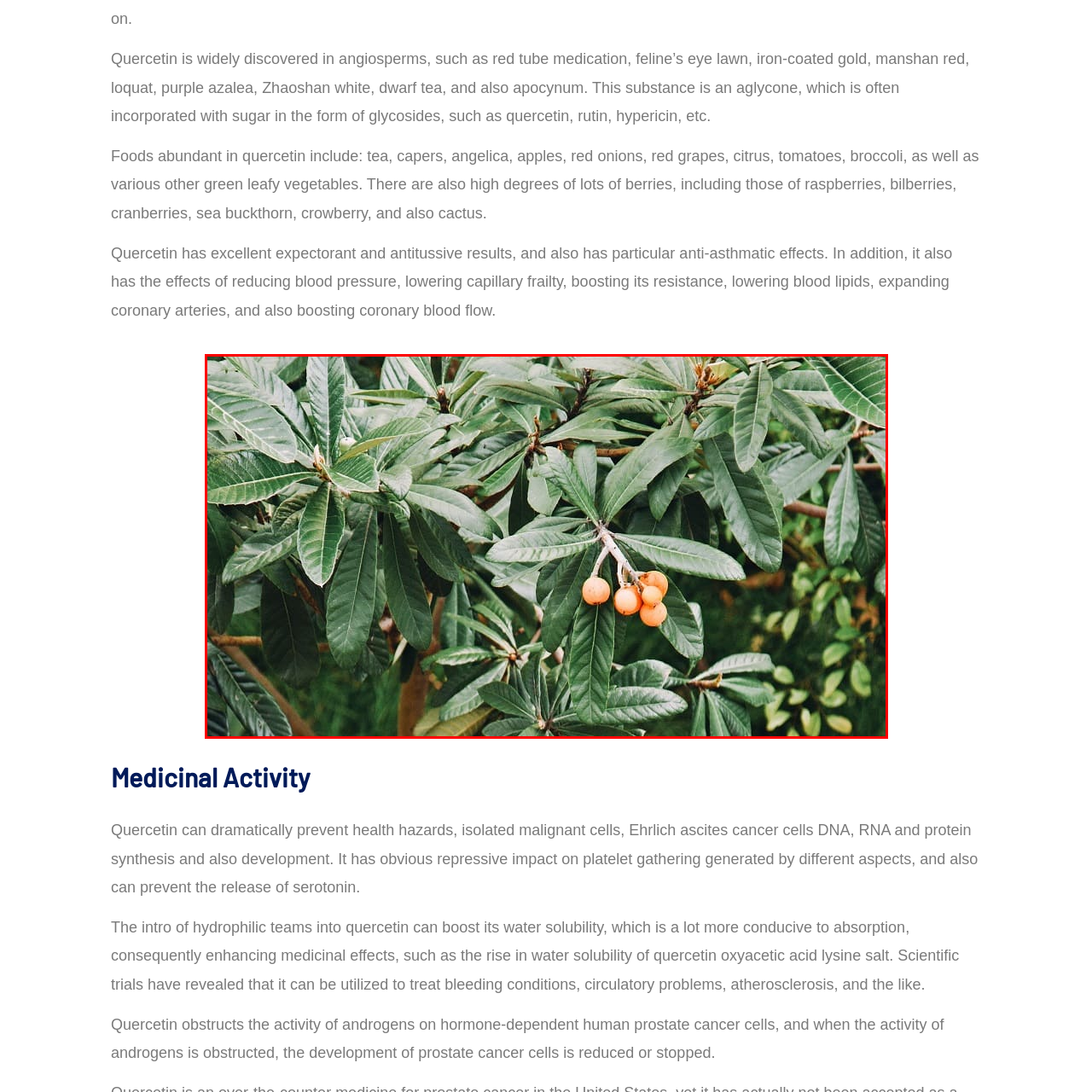Provide a thorough caption for the image that is surrounded by the red boundary.

The image features a prominent branch of a tropical plant displaying lush, glossy green leaves with a cluster of small, orange fruit. This plant is associated with quercetin, a flavonoid found abundantly in certain fruits and vegetables, contributing to various health benefits. Quercetin is recognized for its medicinal properties, including its ability to act as an expectorant and its anti-inflammatory effects. The leaves' vibrant color enhances the aesthetic appeal of the plant, while the fruit signifies the potential dietary sources rich in quercetin, such as loquat and other fruits mentioned in the context of quercetin-rich foods. This visual representation encapsulates the essence of the plant's contributions to nutrition and health.